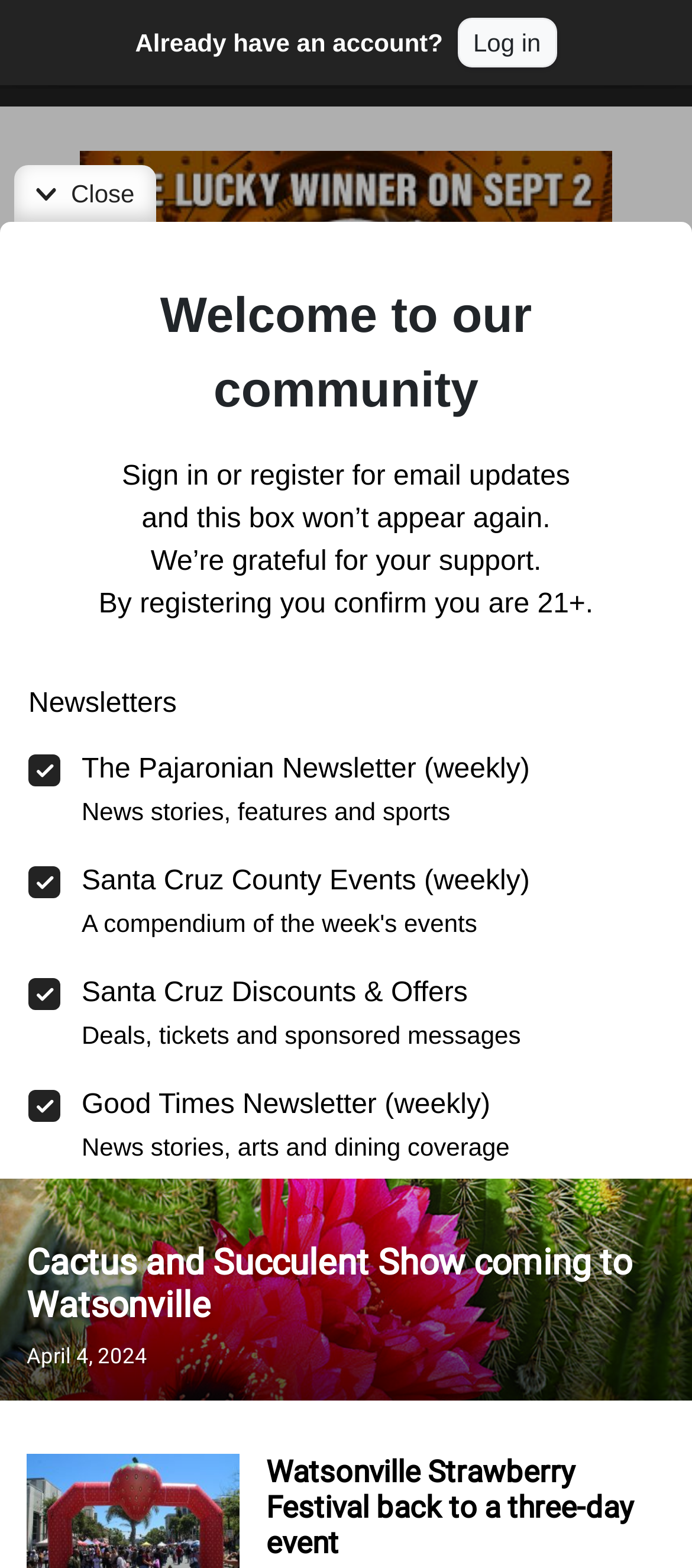Please specify the bounding box coordinates of the area that should be clicked to accomplish the following instruction: "Read about the 'Cactus and Succulent Show coming to Watsonville'". The coordinates should consist of four float numbers between 0 and 1, i.e., [left, top, right, bottom].

[0.0, 0.718, 1.0, 0.893]